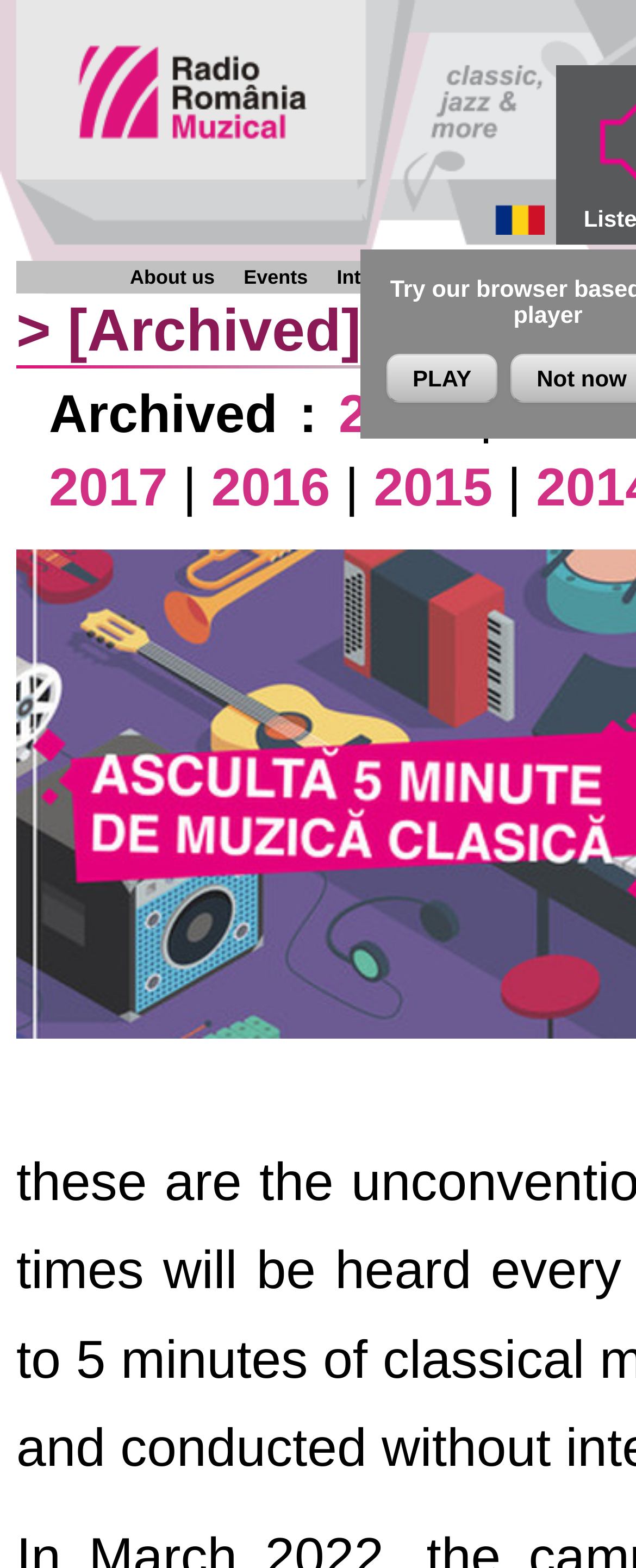Construct a thorough caption encompassing all aspects of the webpage.

The webpage is for Radio Romania Muzical, a music radio station. At the top left, there is a logo image with a corresponding link. Next to it, on the top left, there is another link. On the top right, there is another image with a link. 

Below the top section, there are five links in a row, including "PLAY", "About us", "Events", "Interviews", and "Chronicles". The "Events" link appears again below the "PLAY" button. 

Further down, there is a section with archived content. The title "Archived :" is displayed, followed by links to different years, including 2024, 2023, 2017, 2016, and 2015, with vertical bars separating the links. The years are arranged from left to right in descending order.